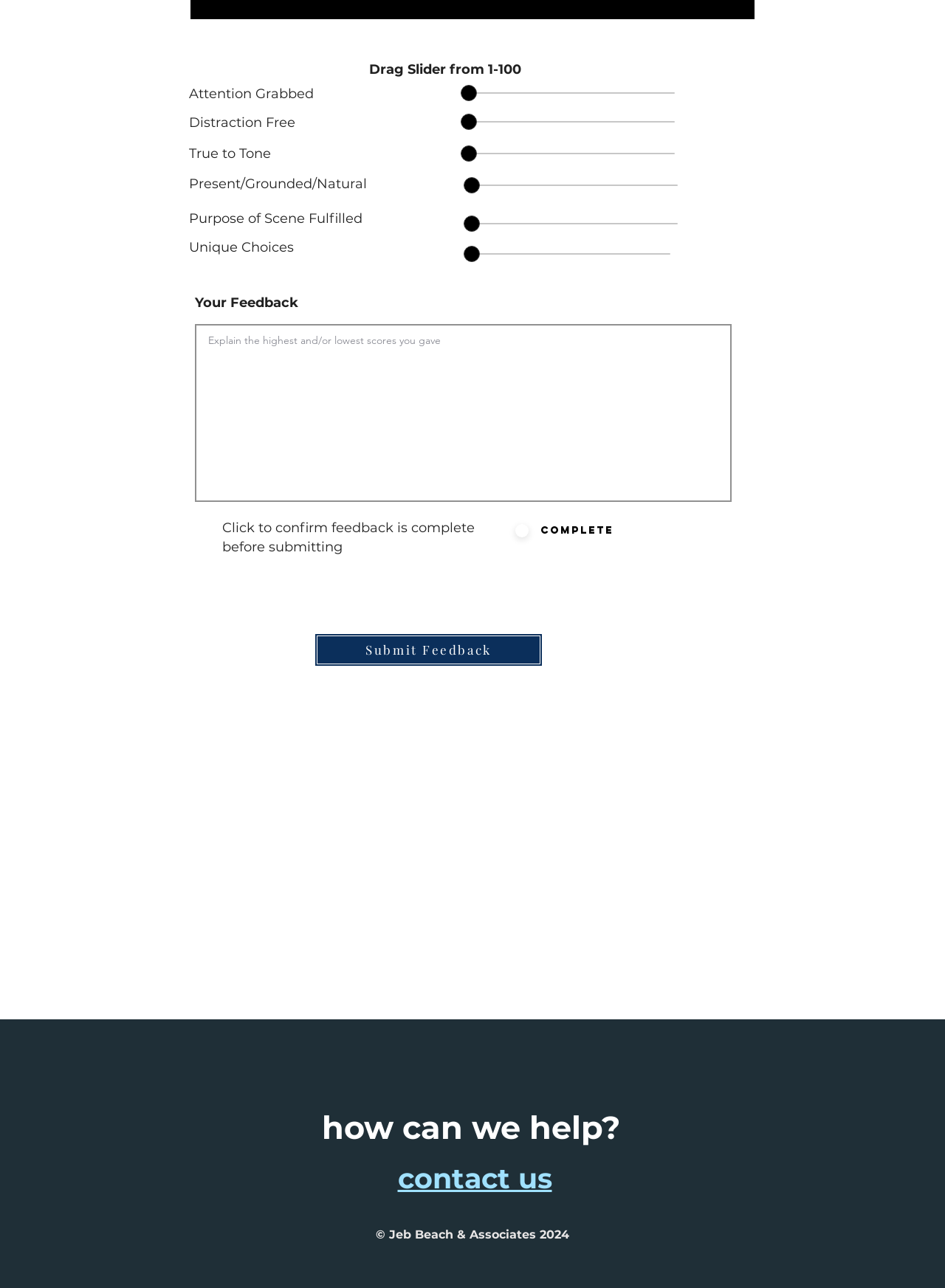Given the description of the UI element: "Digital Marketing", predict the bounding box coordinates in the form of [left, top, right, bottom], with each value being a float between 0 and 1.

None